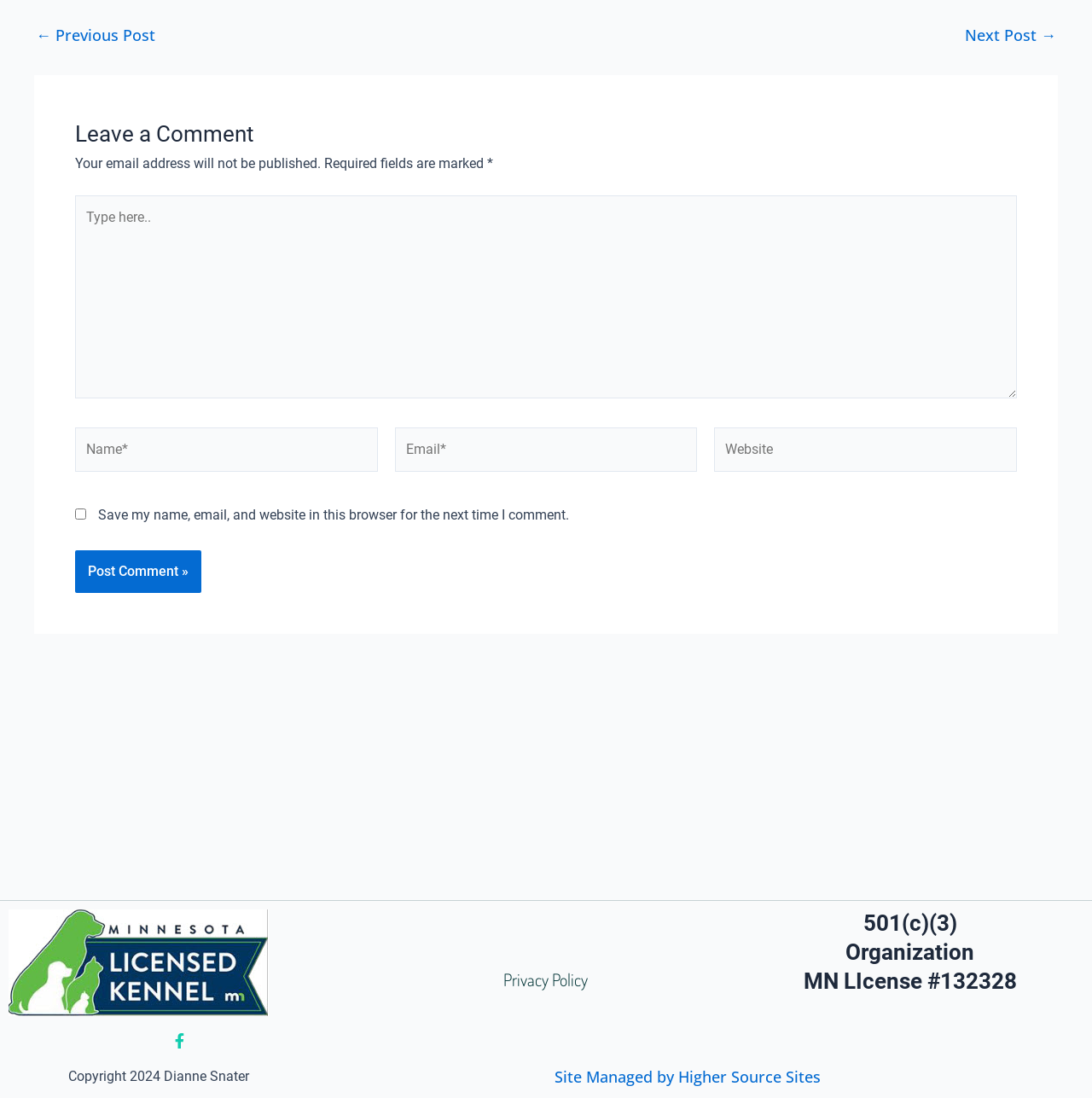What is the purpose of the text box with 'Type here..'?
Please provide a full and detailed response to the question.

The text box with 'Type here..' is located under the 'Leave a Comment' heading, and it is required to be filled in. This suggests that the purpose of this text box is to leave a comment on the webpage.